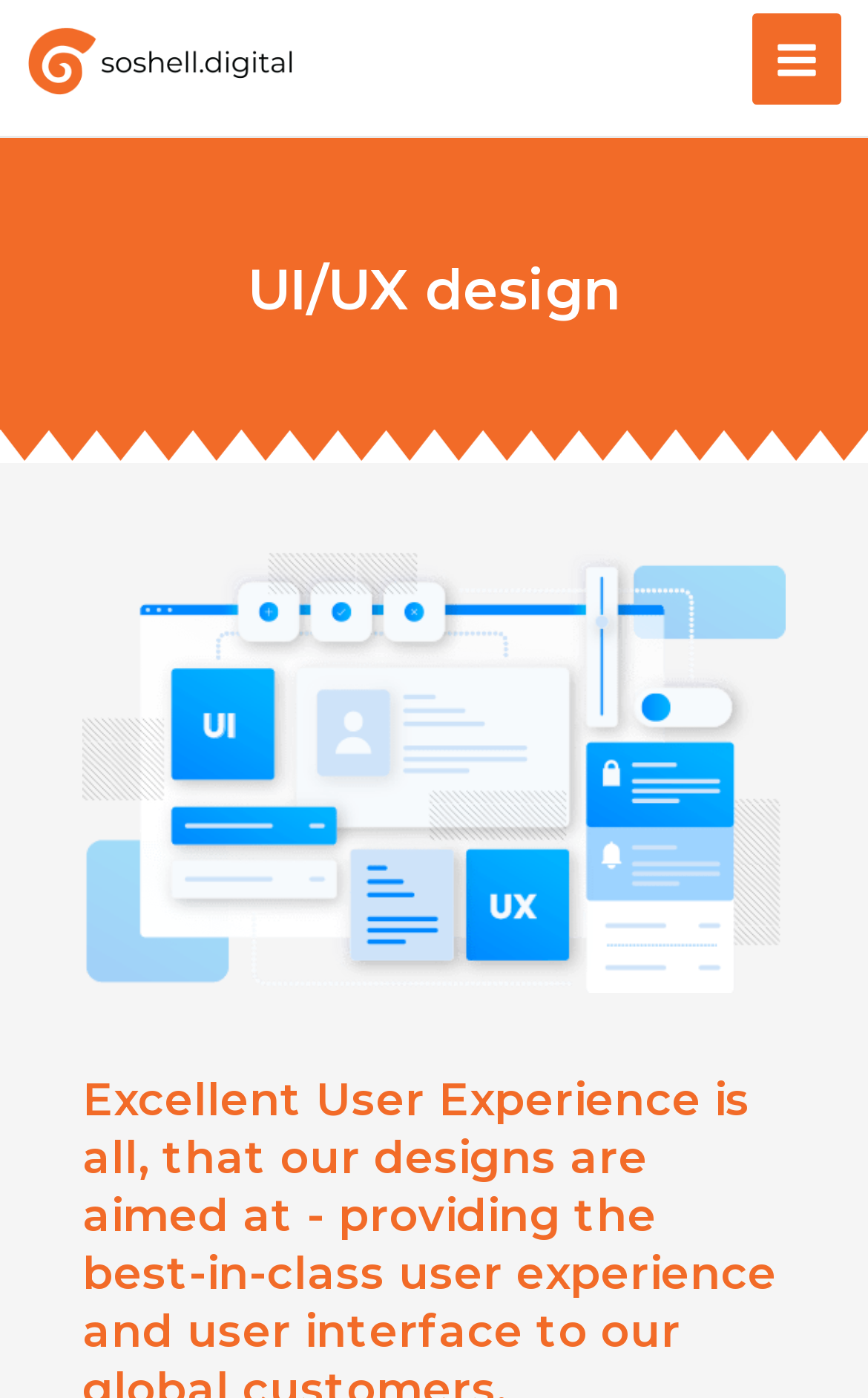Provide the bounding box coordinates for the UI element described in this sentence: "Main Menu". The coordinates should be four float values between 0 and 1, i.e., [left, top, right, bottom].

[0.865, 0.01, 0.969, 0.074]